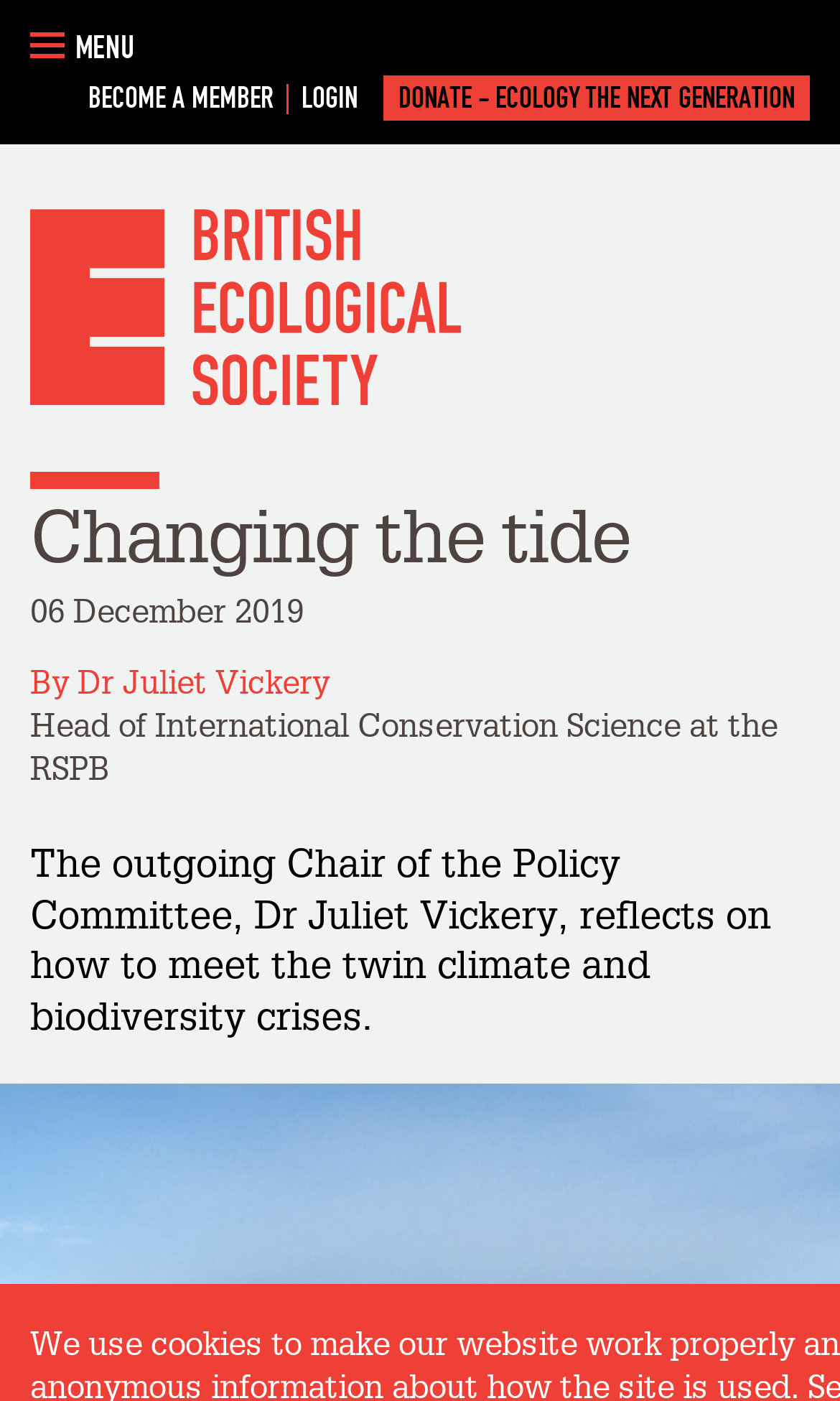Generate a detailed explanation of the webpage's features and information.

The webpage is about an article titled "Changing the tide" by Dr. Juliet Vickery, Head of International Conservation Science at the RSPB. At the top left corner, there is a checkbox labeled "MENU" and three links: "BECOME A MEMBER", "LOGIN", and "DONATE - ECOLOGY THE NEXT GENERATION", which span across the top of the page. 

Below these links, there is an image, likely a profile picture or an icon, accompanied by a heading with the title "Changing the tide". The title is followed by a timestamp, "06 December 2019", and the author's name, "By Dr Juliet Vickery". 

The author's position, "Head of International Conservation Science at the RSPB", is mentioned below the author's name. The main content of the article starts with a paragraph, where Dr. Vickery reflects on how to meet the twin climate and biodiversity crises.